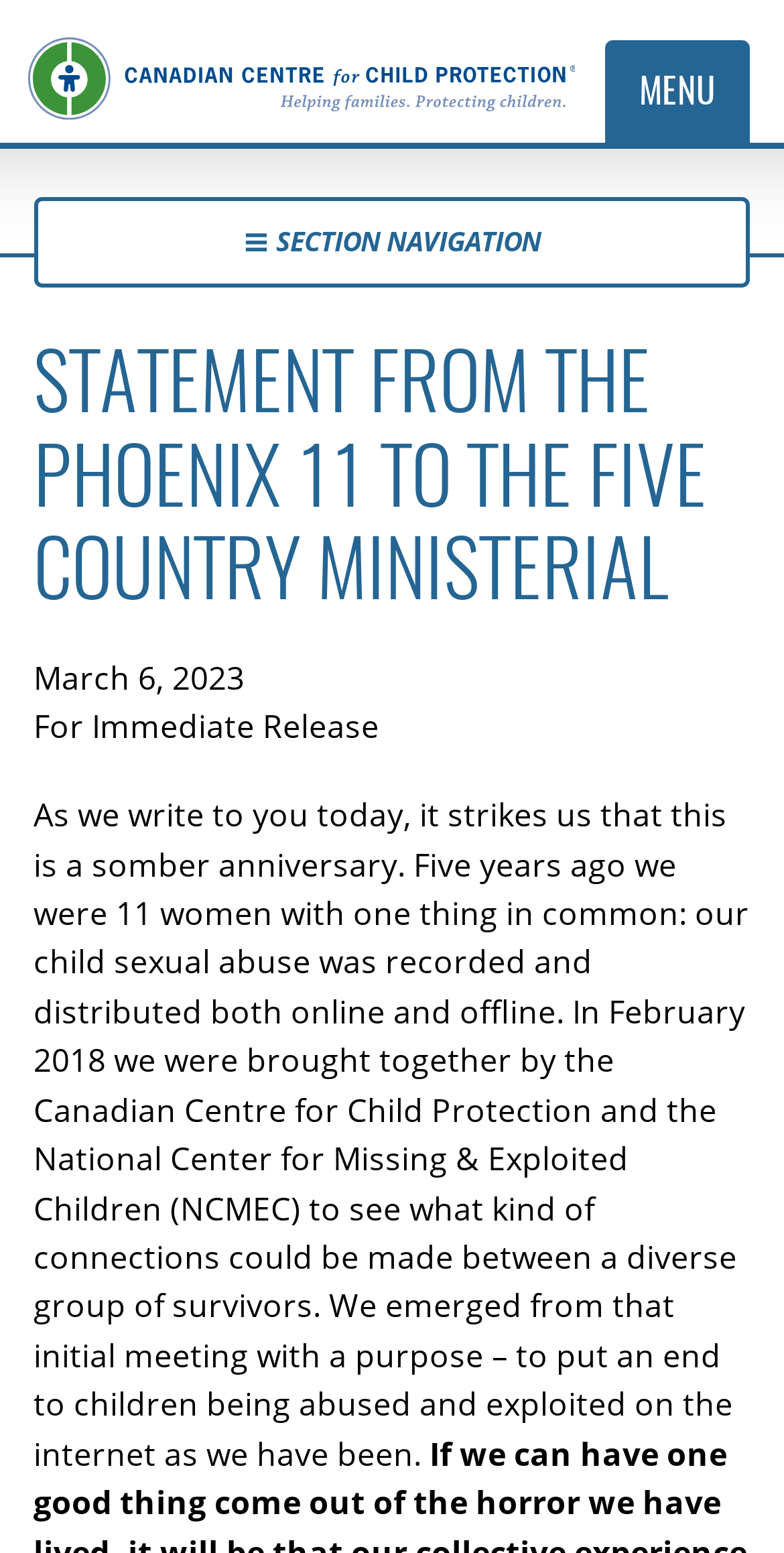Please give a concise answer to this question using a single word or phrase: 
What is the name of the organization mentioned in the logo?

Canadian Centre for Child Protection